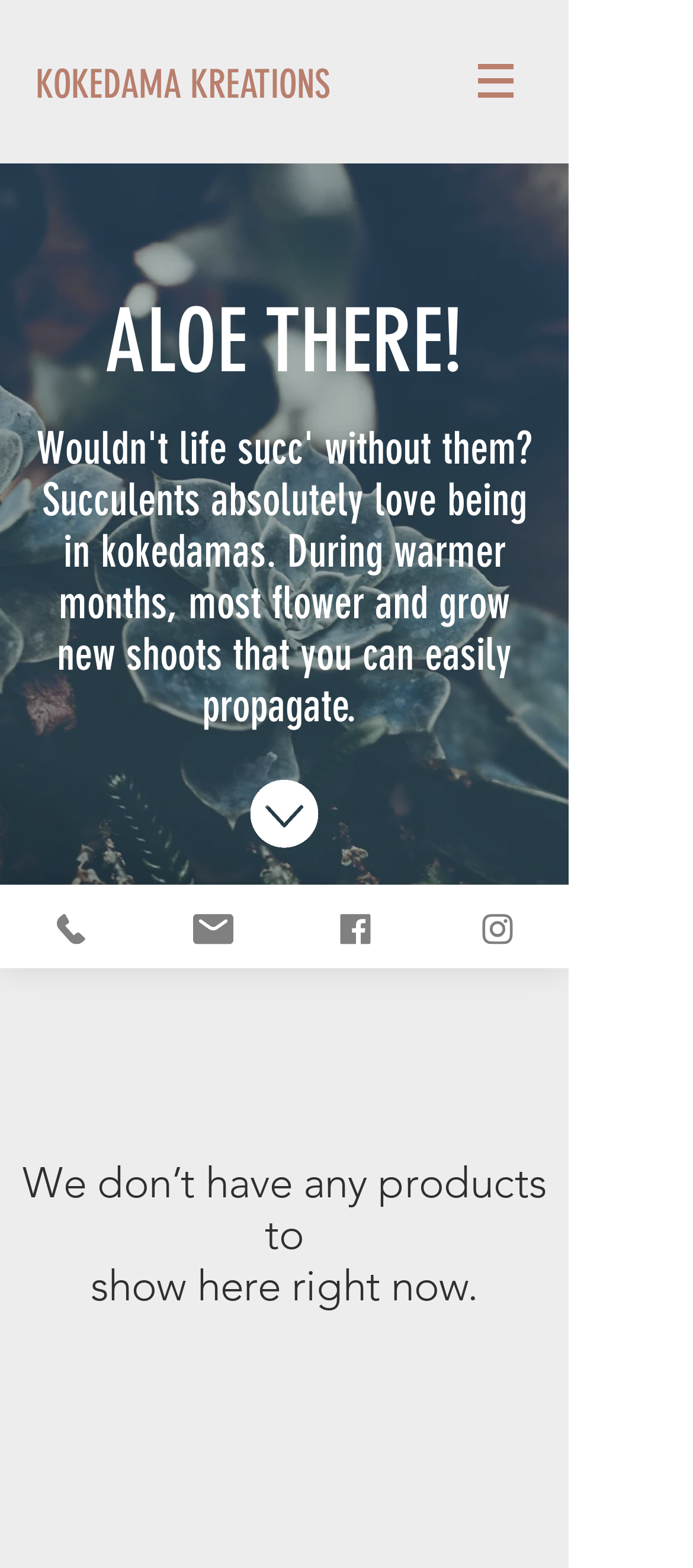Using a single word or phrase, answer the following question: 
How many images are displayed on this webpage?

6